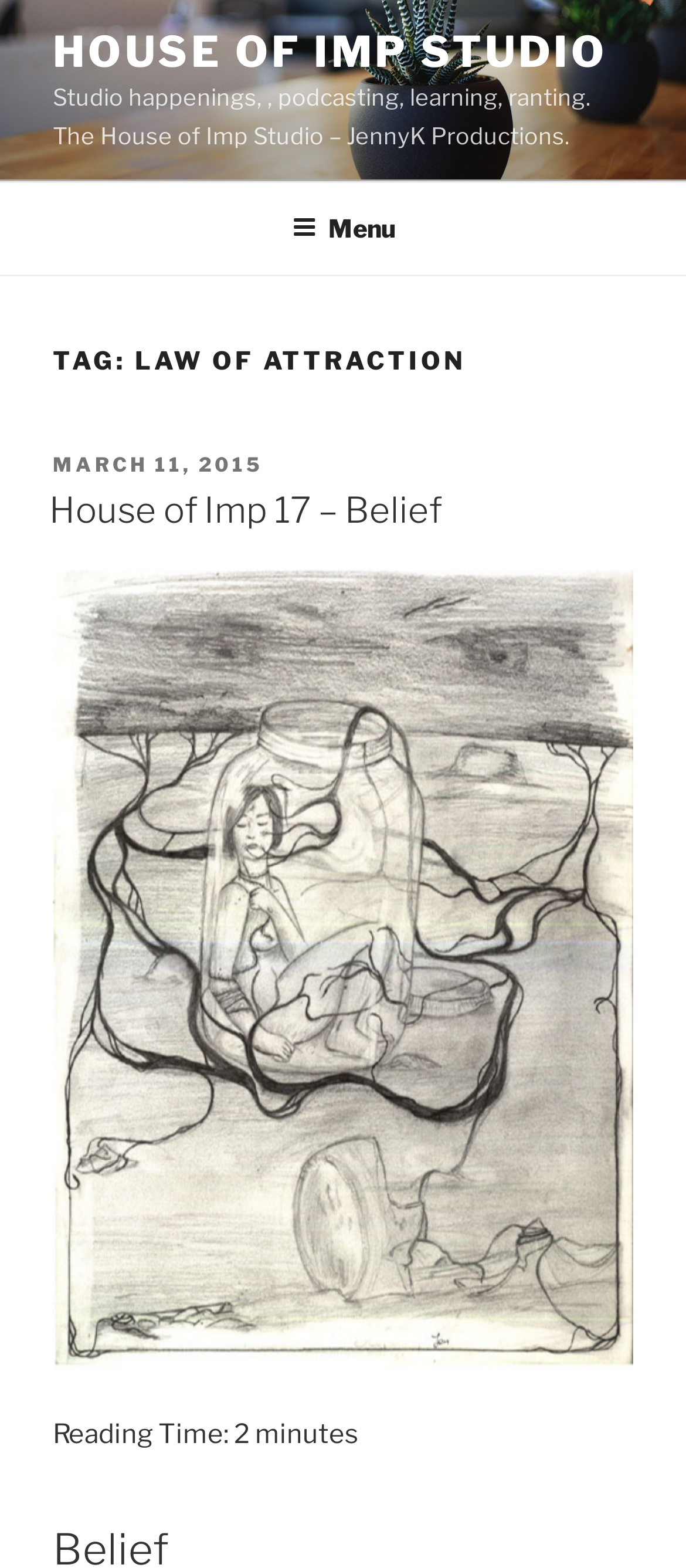Provide a one-word or short-phrase response to the question:
What is the title of the current post?

House of Imp 17 – Belief